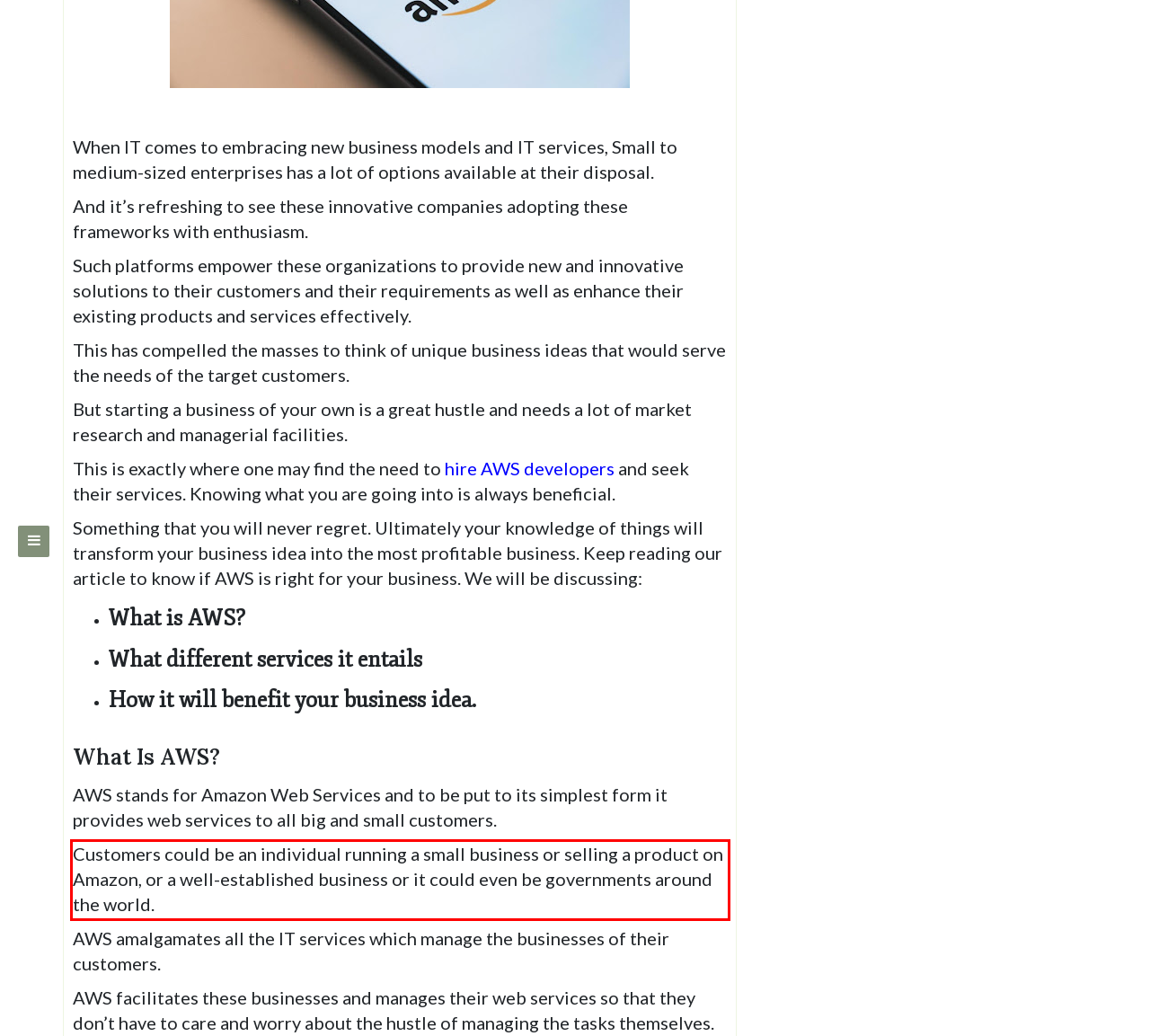Identify the text inside the red bounding box in the provided webpage screenshot and transcribe it.

Customers could be an individual running a small business or selling a product on Amazon, or a well-established business or it could even be governments around the world.